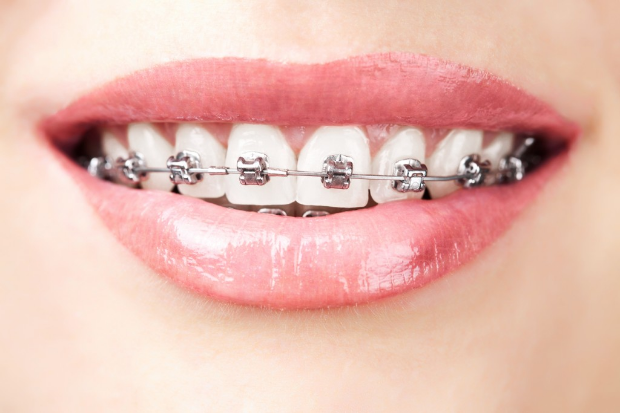Describe the image thoroughly.

The image showcases a close-up of a person's smile, prominently featuring metal braces affixed to their teeth. The braces, characterized by their metallic brackets and wires, are designed to align the teeth and improve dental aesthetics. This orthodontic treatment is often chosen for its effectiveness in correcting bite issues and straightening teeth. The surrounding lips are well-groomed with a subtle pink hue, complementing the natural whiteness of the teeth. This visual effectively illustrates the discussion on orthodontic treatments, particularly the cost considerations associated with different types of braces, where metal braces are often more affordable compared to lingual braces, which can significantly increase treatment costs.